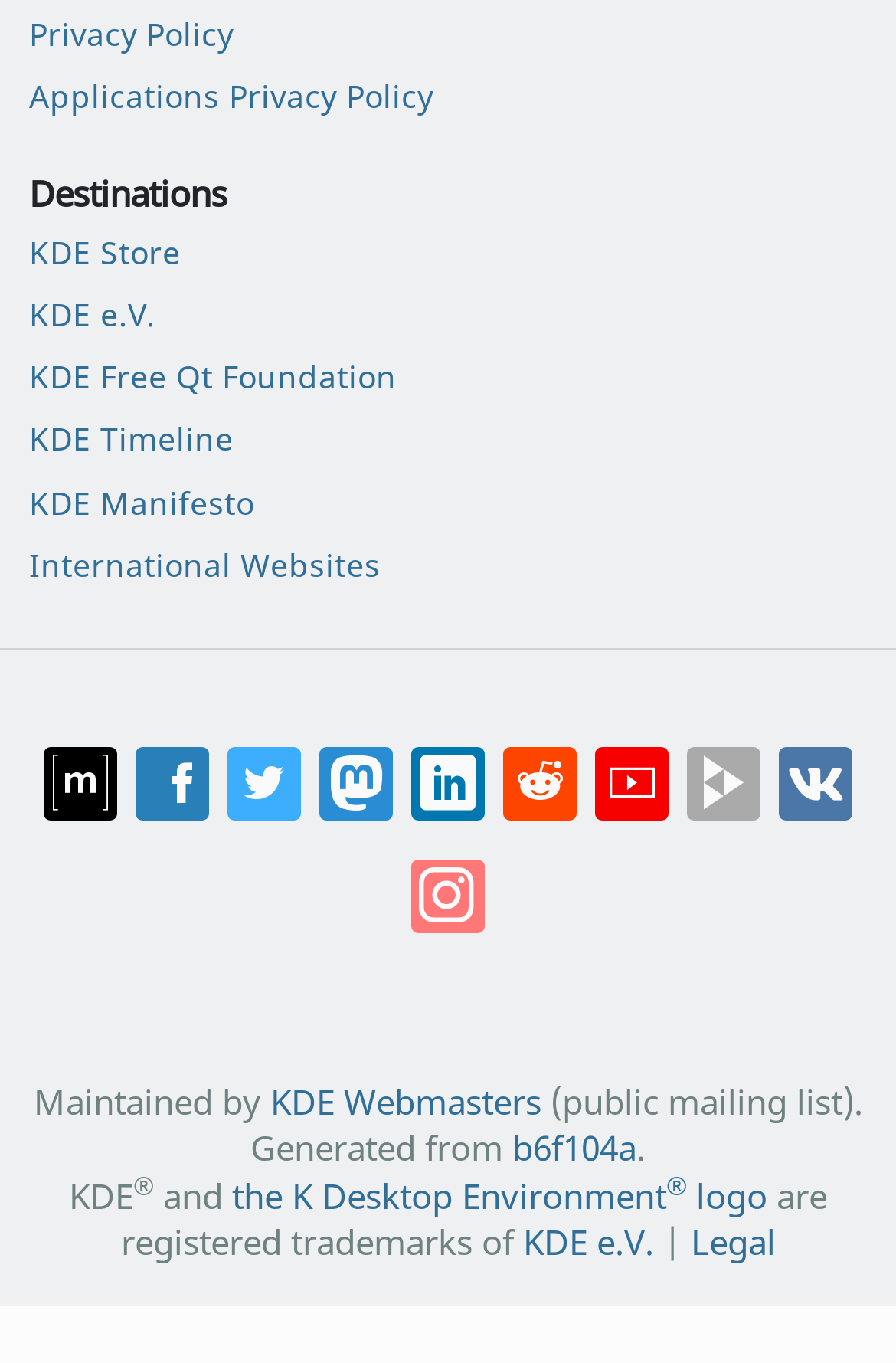Pinpoint the bounding box coordinates of the clickable element needed to complete the instruction: "Contact KDE Webmasters". The coordinates should be provided as four float numbers between 0 and 1: [left, top, right, bottom].

[0.301, 0.791, 0.604, 0.825]